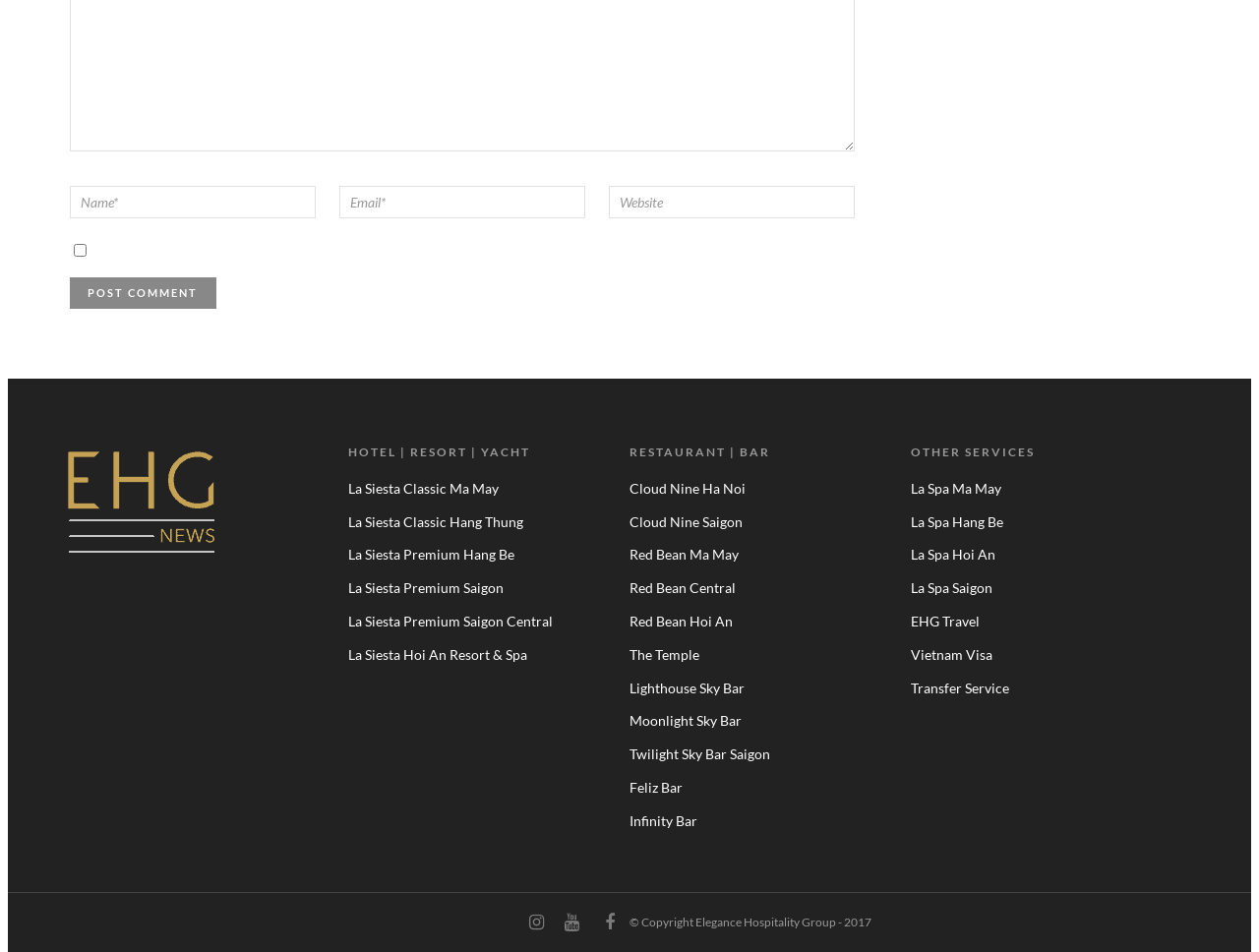How many headings are there on the webpage?
With the help of the image, please provide a detailed response to the question.

I identified three headings on the webpage: 'HOTEL | RESORT | YACHT', 'RESTAURANT | BAR', and 'OTHER SERVICES'.